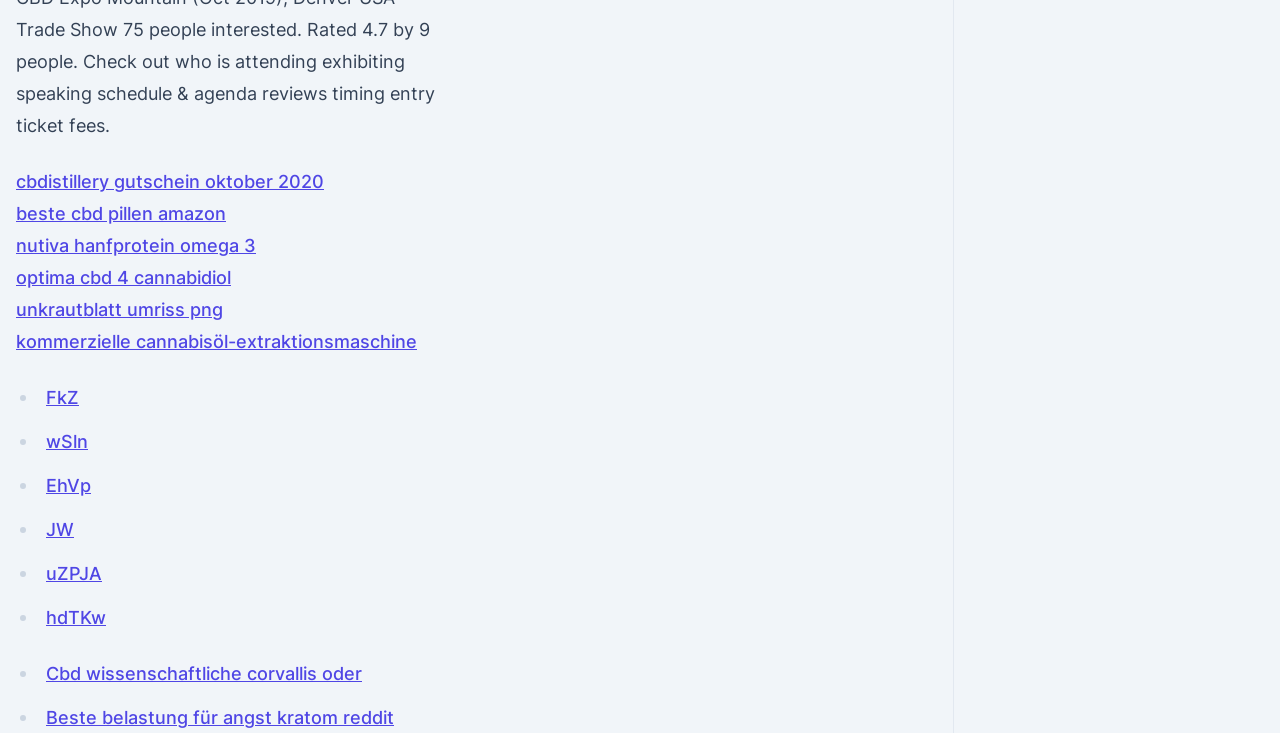Identify the bounding box coordinates for the region of the element that should be clicked to carry out the instruction: "Explore the link to nutiva hanfprotein omega 3". The bounding box coordinates should be four float numbers between 0 and 1, i.e., [left, top, right, bottom].

[0.012, 0.321, 0.2, 0.35]